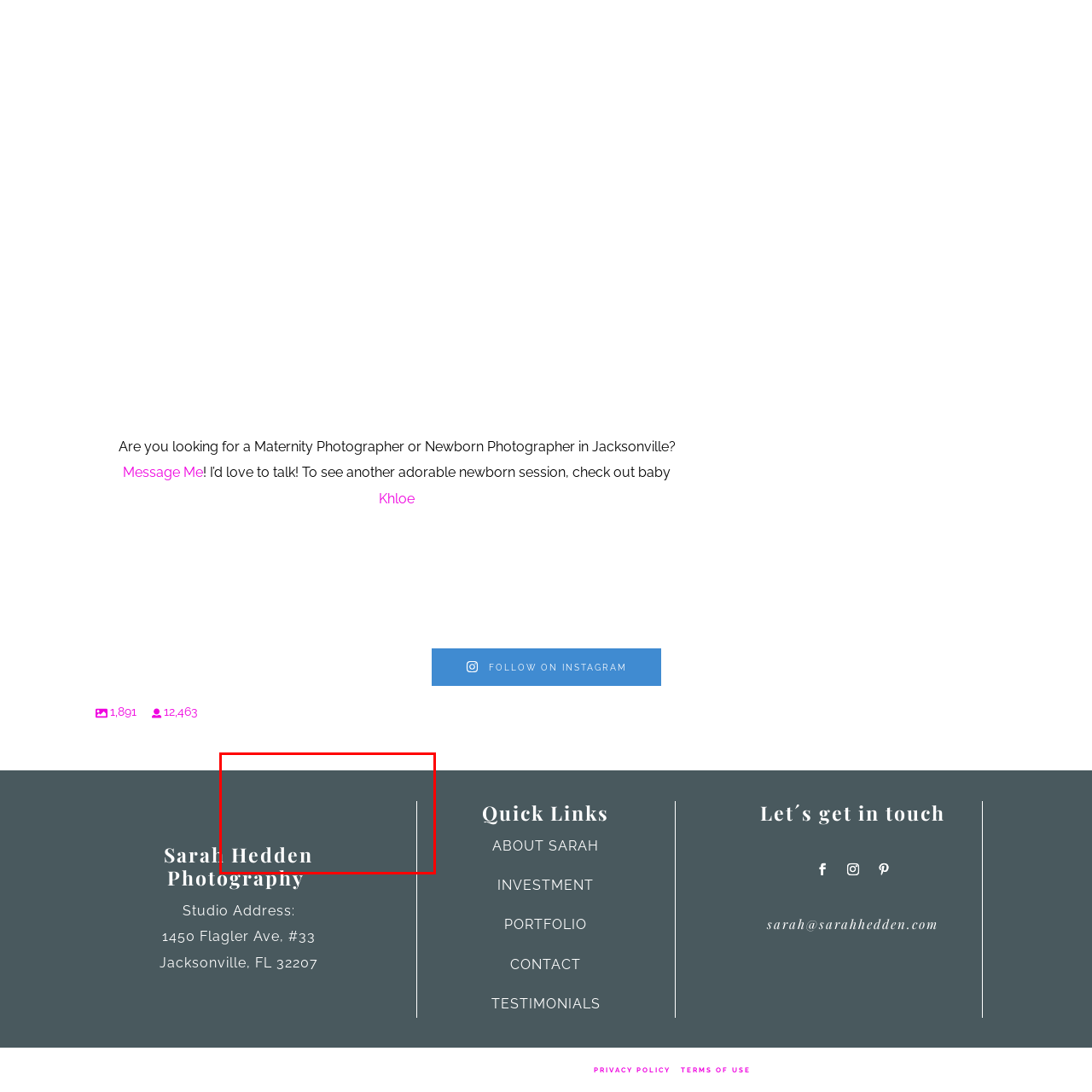Create an extensive caption describing the content of the image outlined in red.

The image displays the logo and branding of "Sarah Hedden Photography," a business that specializes in maternity and newborn photography based in Jacksonville. The elegant design likely highlights the photographer's artistic and professional approach, appealing to expectant parents looking for beautiful, memorable captures of their special moments. This branding suggests a focus on fine art photography and reflects a welcoming aesthetic, making it an inviting prospect for clients seeking to document their family milestones with creativity and care.